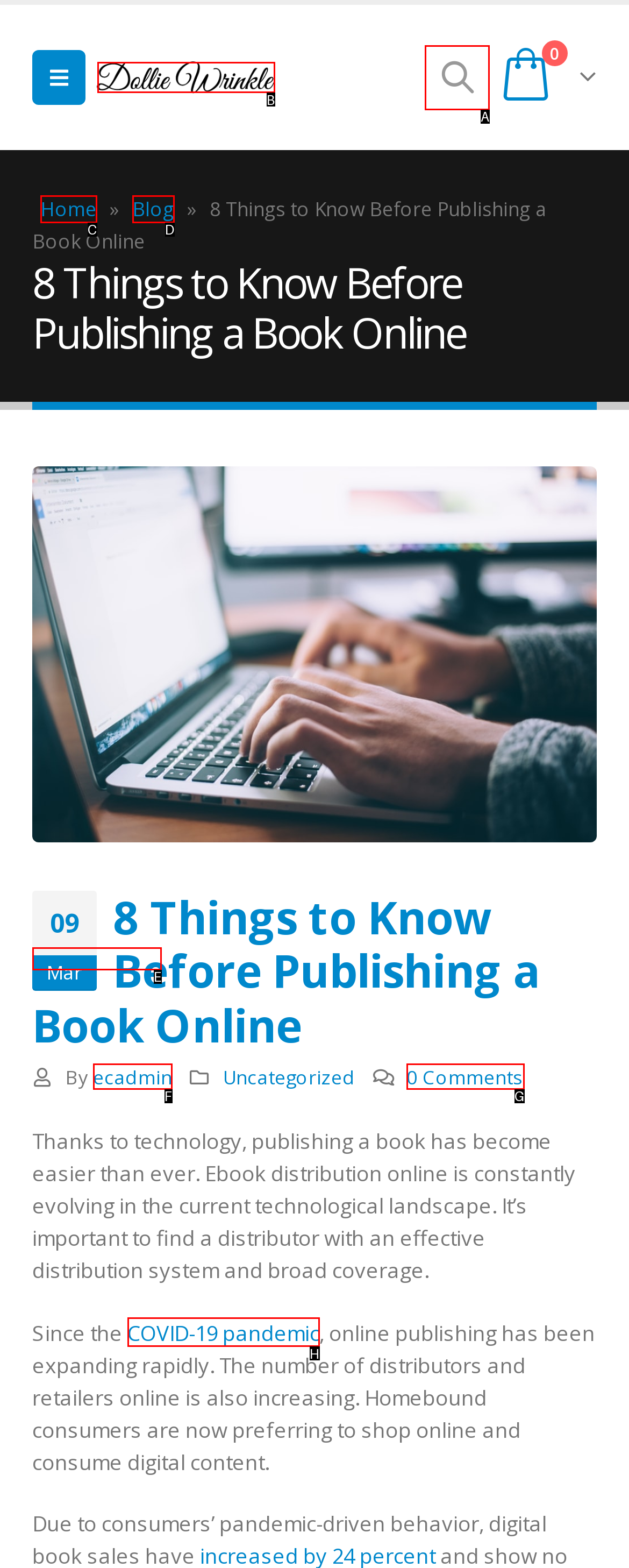Using the given description: COVID-19 pandemic, identify the HTML element that corresponds best. Answer with the letter of the correct option from the available choices.

H